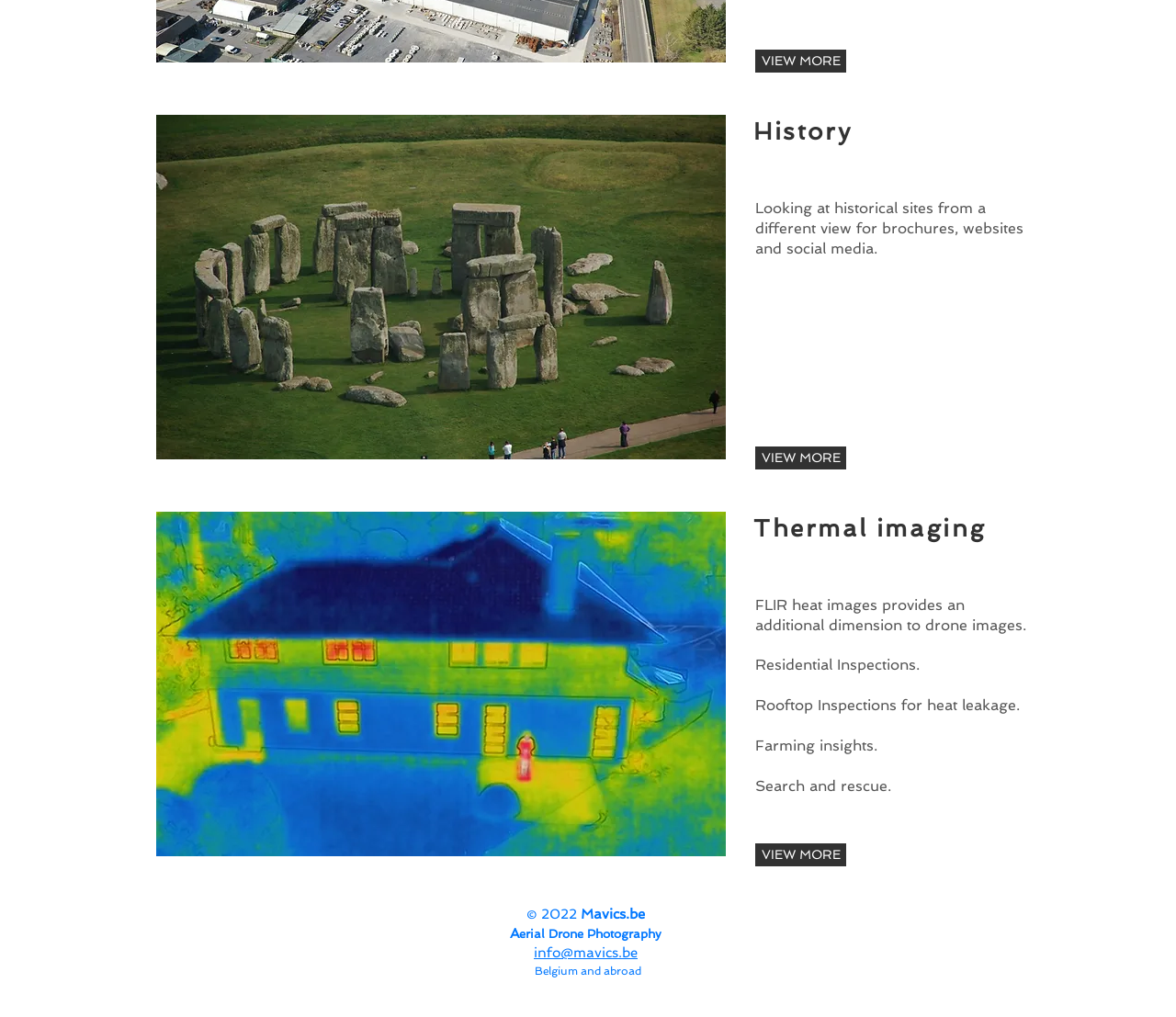Predict the bounding box coordinates of the UI element that matches this description: "info@mavics.be". The coordinates should be in the format [left, top, right, bottom] with each value between 0 and 1.

[0.454, 0.929, 0.542, 0.945]